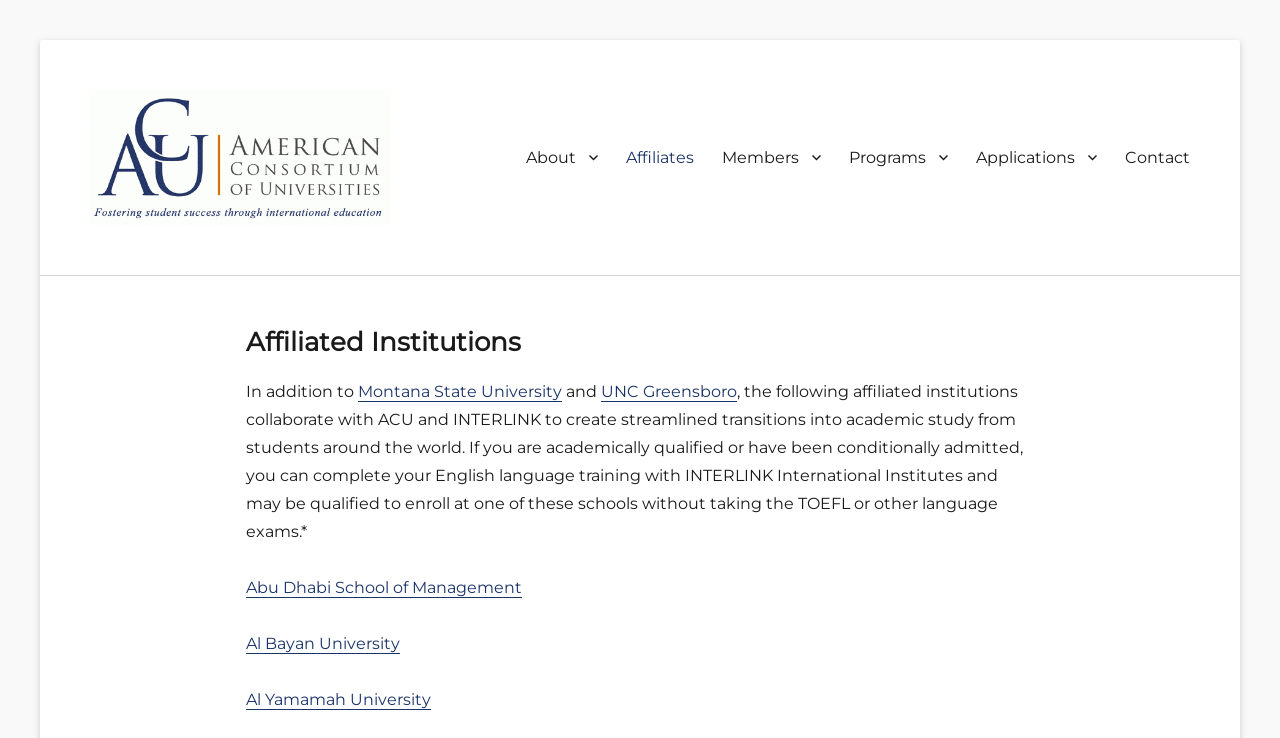Given the following UI element description: "Contact", find the bounding box coordinates in the webpage screenshot.

[0.868, 0.185, 0.941, 0.242]